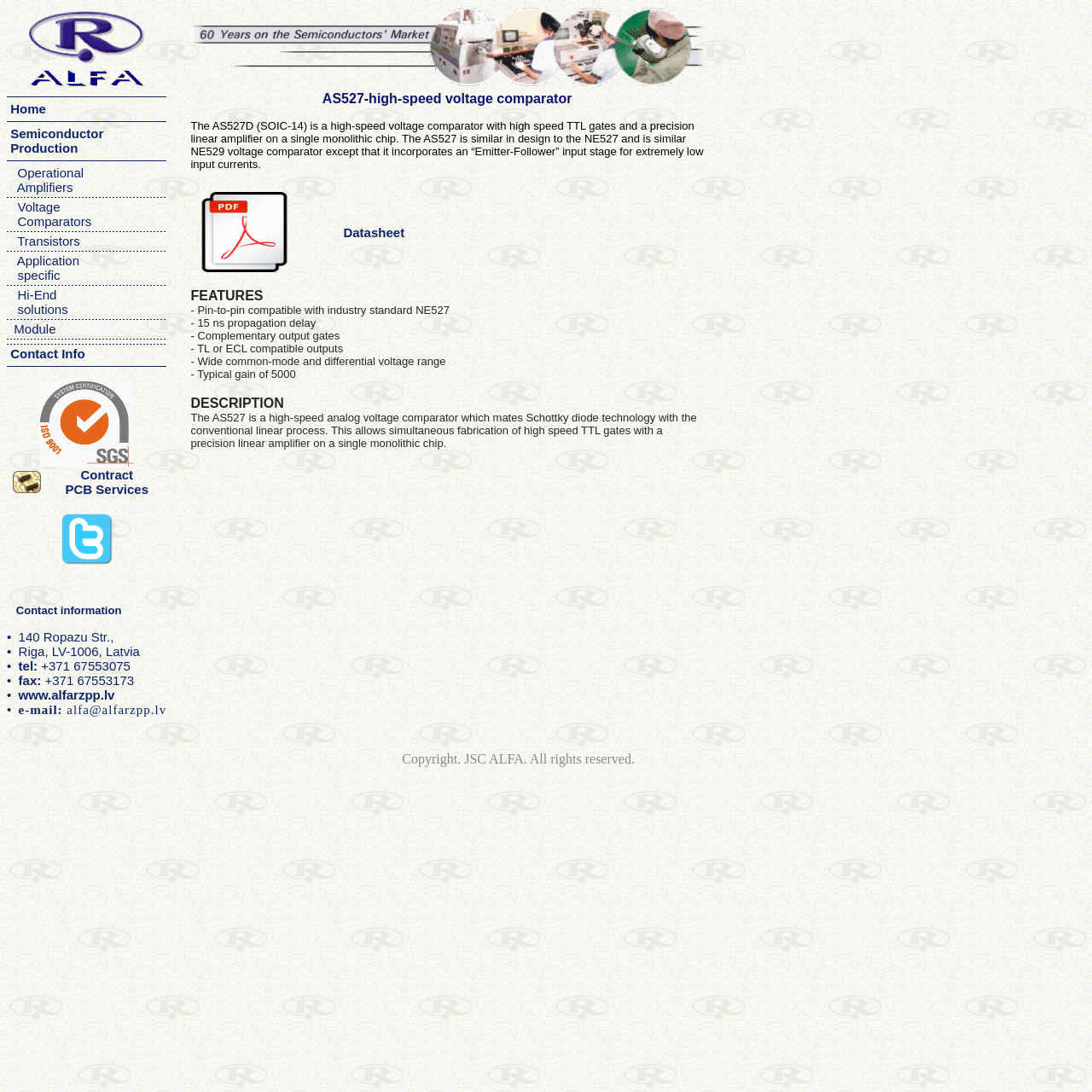Can you provide the bounding box coordinates for the element that should be clicked to implement the instruction: "learn about refugee camps"?

None